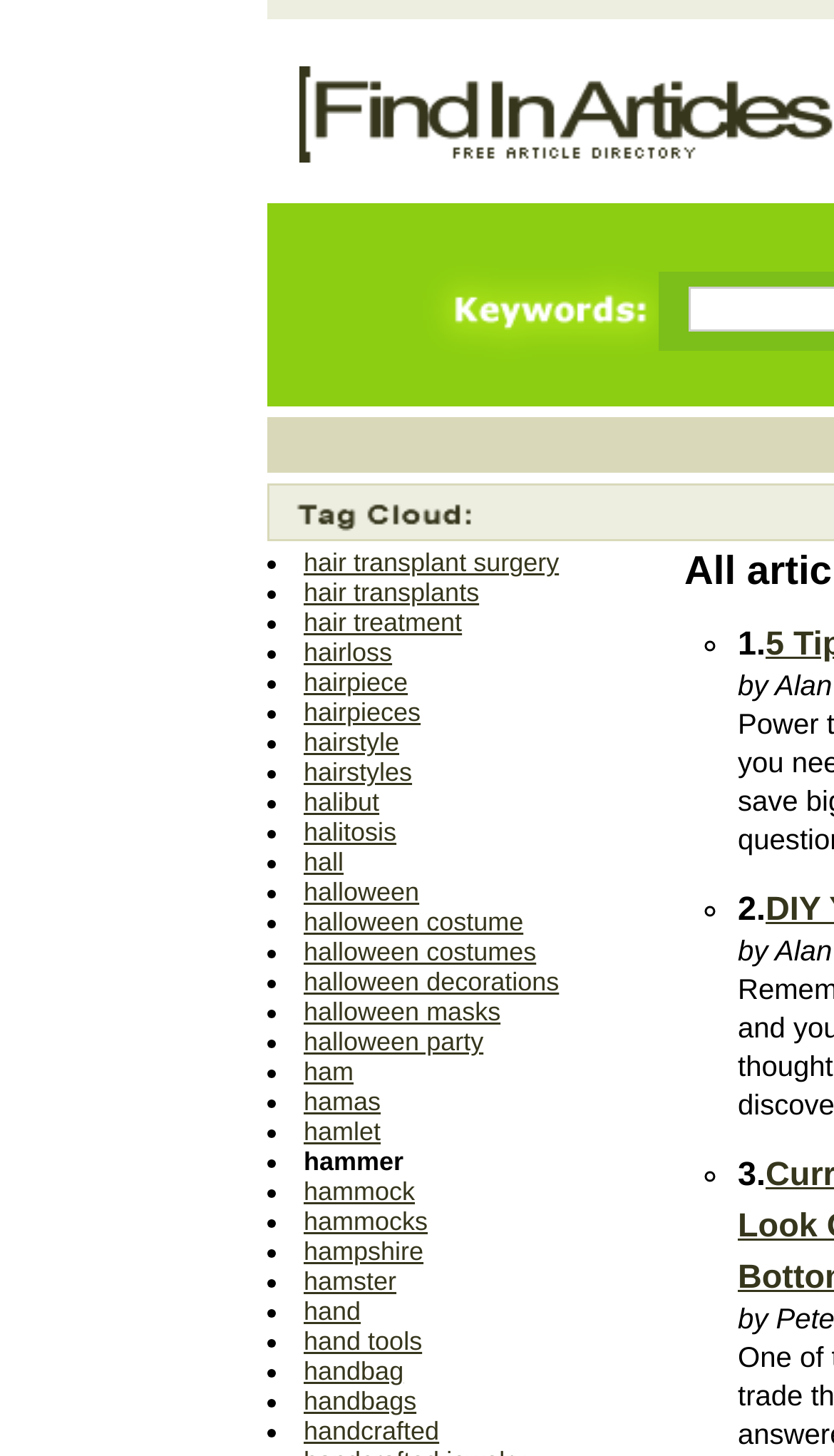How many list markers are there on the webpage?
Based on the image, answer the question with a single word or brief phrase.

40